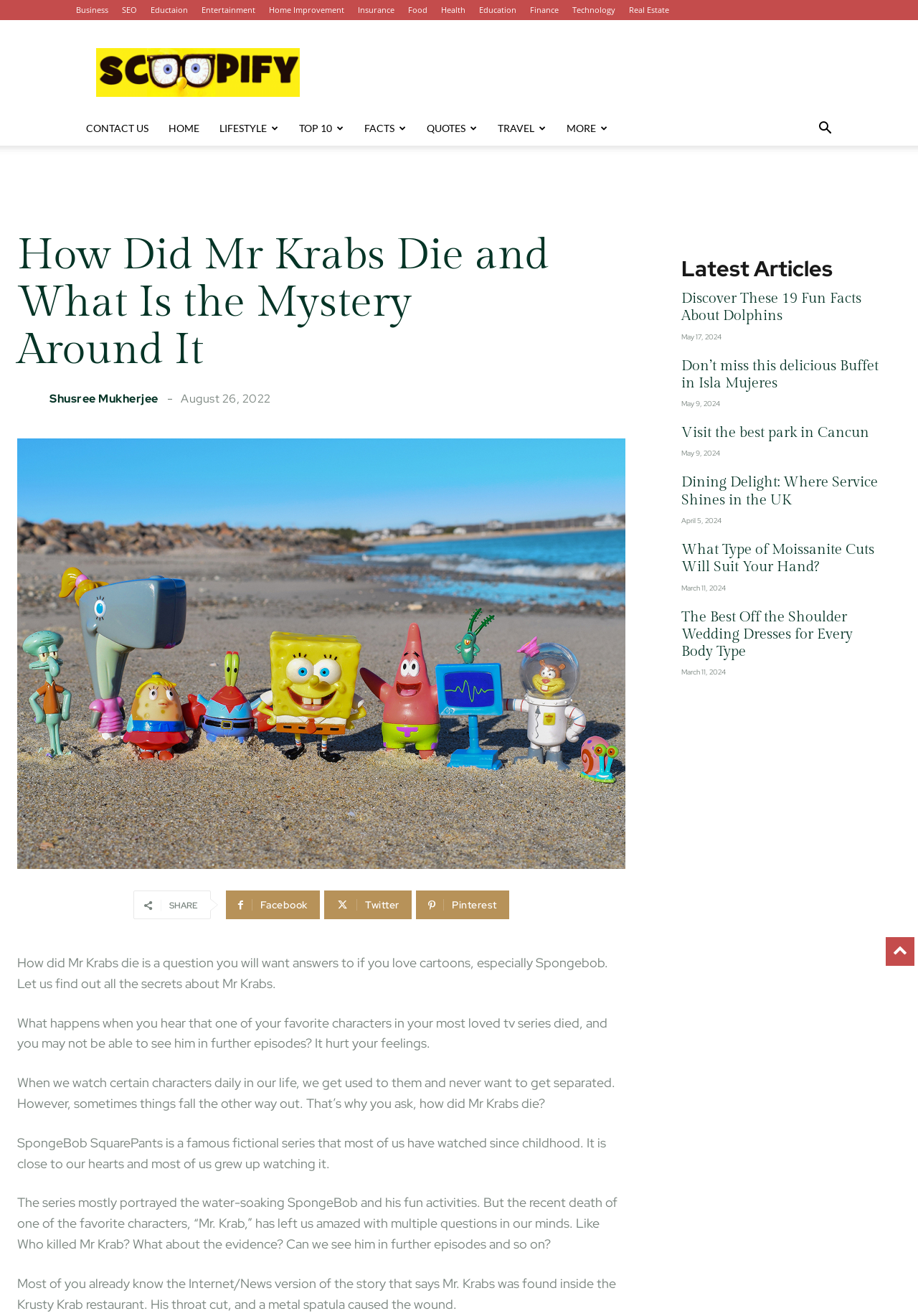Explain the webpage's design and content in an elaborate manner.

This webpage is about the mystery surrounding the death of Mr. Krabs, a beloved character from the popular cartoon series SpongeBob SquarePants. The page has a header section with links to various categories such as Business, SEO, Education, Entertainment, and more, which are positioned horizontally across the top of the page.

Below the header, there is a search button located at the top right corner. Underneath the search button, there is a heading that reads "How Did Mr Krabs Die and What Is the Mystery Around It" followed by a link to the author's name, Shusree Mukherjee, with a small image of the author next to it.

The main content of the page is divided into several paragraphs that discuss the death of Mr. Krabs and its impact on fans. The text is positioned in the middle of the page, with a social media sharing section located above it, featuring links to Facebook, Twitter, and Pinterest.

On the right-hand side of the page, there is a section titled "Latest Articles" that lists several article headings with links, along with their corresponding publication dates. These articles appear to be unrelated to the main topic of Mr. Krabs' death, but rather seem to be a collection of random articles on various topics such as dolphins, travel, and wedding dresses.

Overall, the webpage has a simple and clean layout, with a focus on the main topic of Mr. Krabs' death and its surrounding mystery.